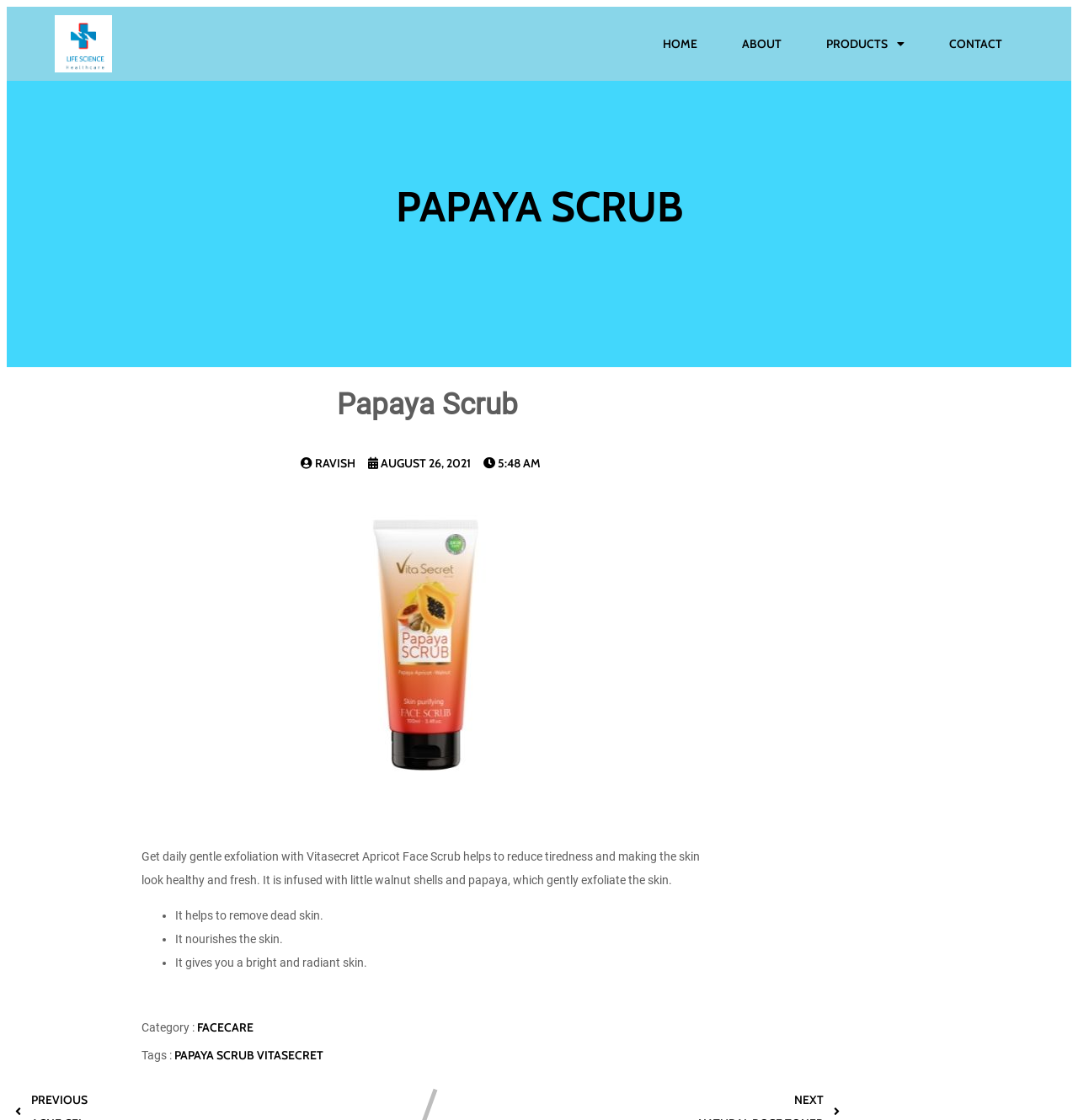Determine the bounding box coordinates of the clickable region to execute the instruction: "View the 'Papaya Scrub' image". The coordinates should be four float numbers between 0 and 1, denoted as [left, top, right, bottom].

[0.201, 0.424, 0.592, 0.725]